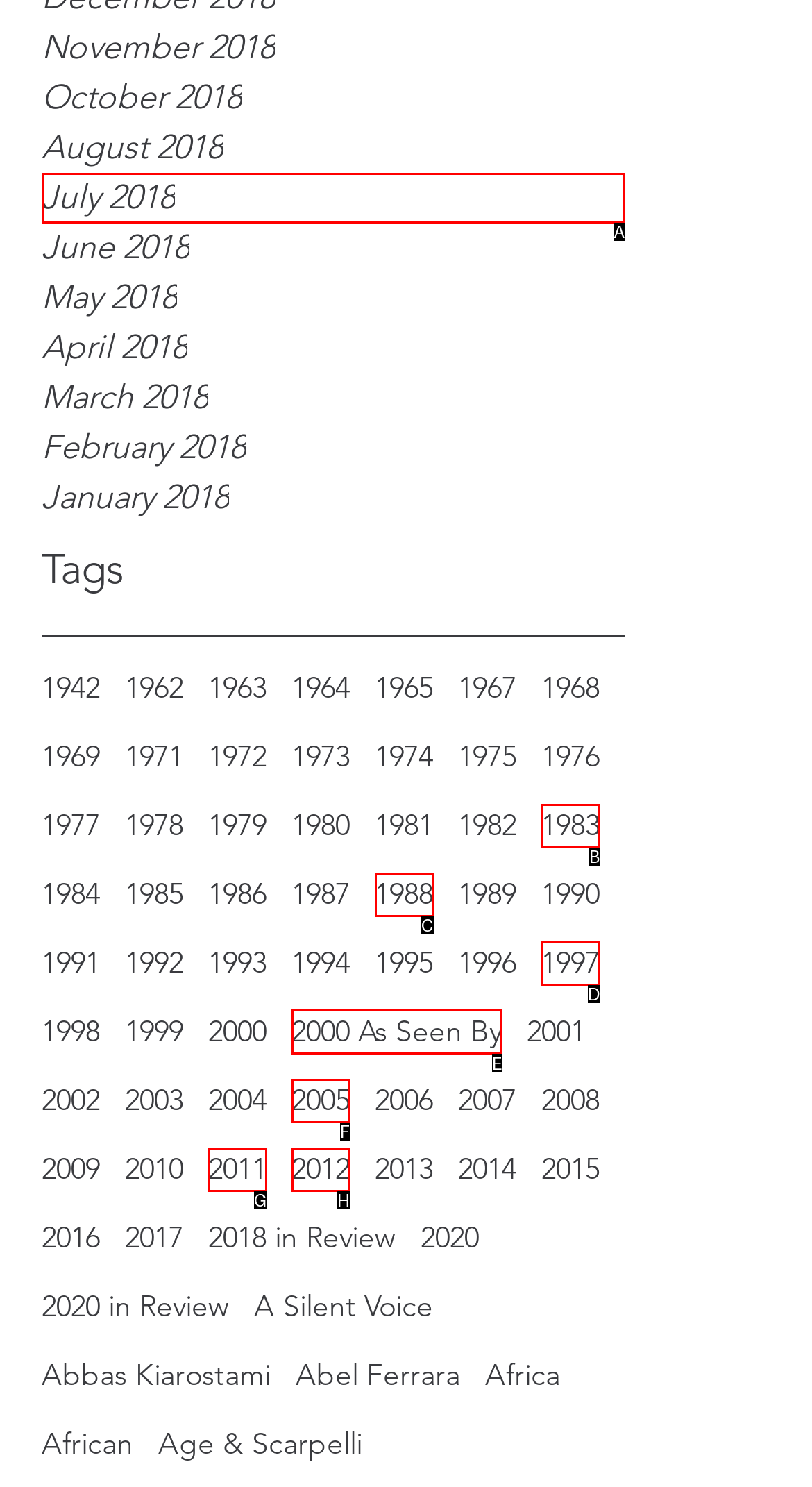Identify the correct HTML element to click for the task: Click on 2000 As Seen By. Provide the letter of your choice.

E